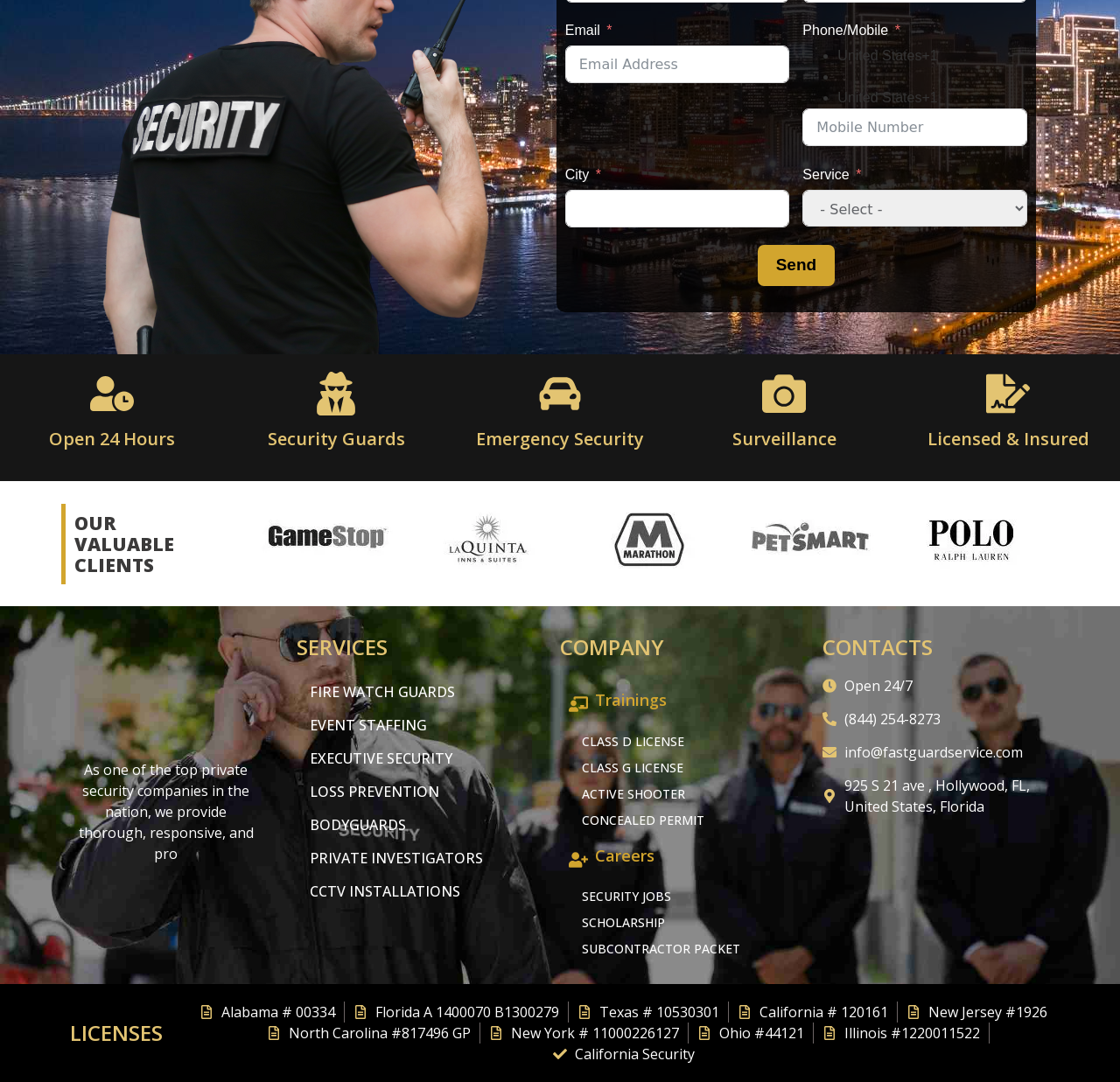Answer succinctly with a single word or phrase:
What is the name of the company?

Fast Guard Service